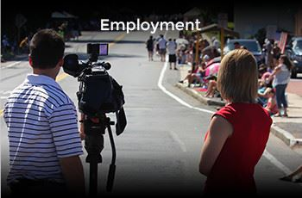Use a single word or phrase to answer this question: 
What is the person operating in the scene?

video camera